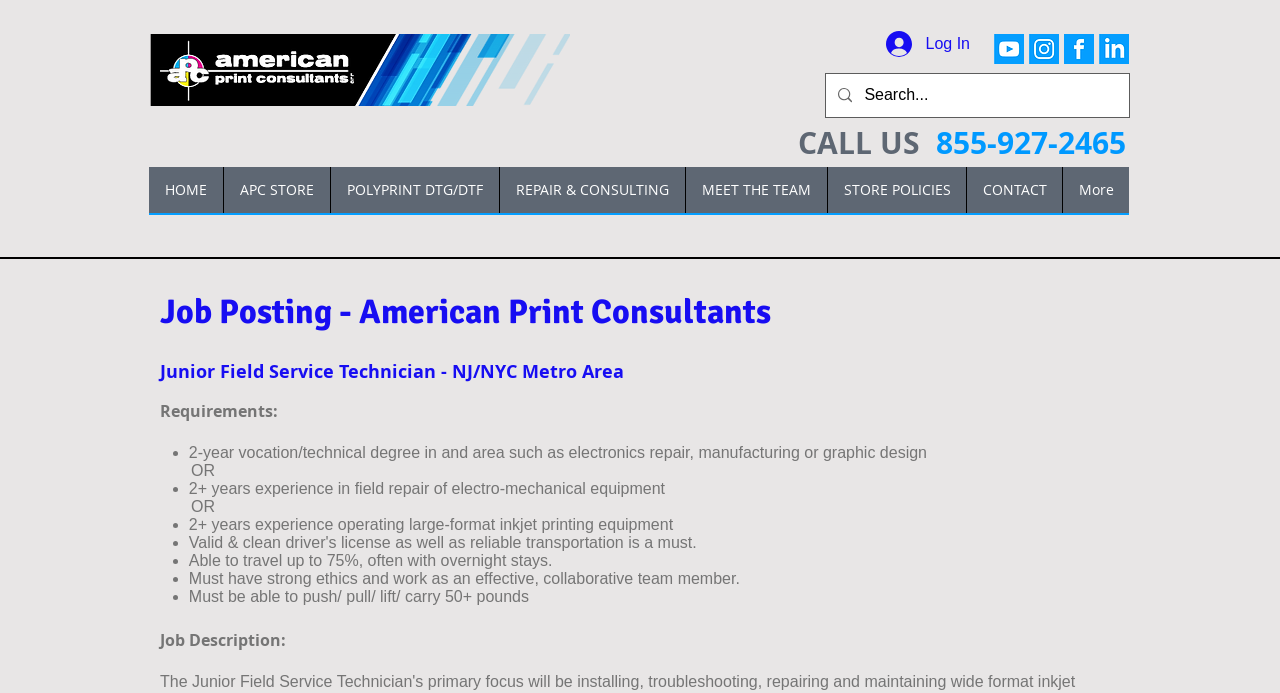What is the maximum travel requirement?
Please answer the question with a single word or phrase, referencing the image.

75%